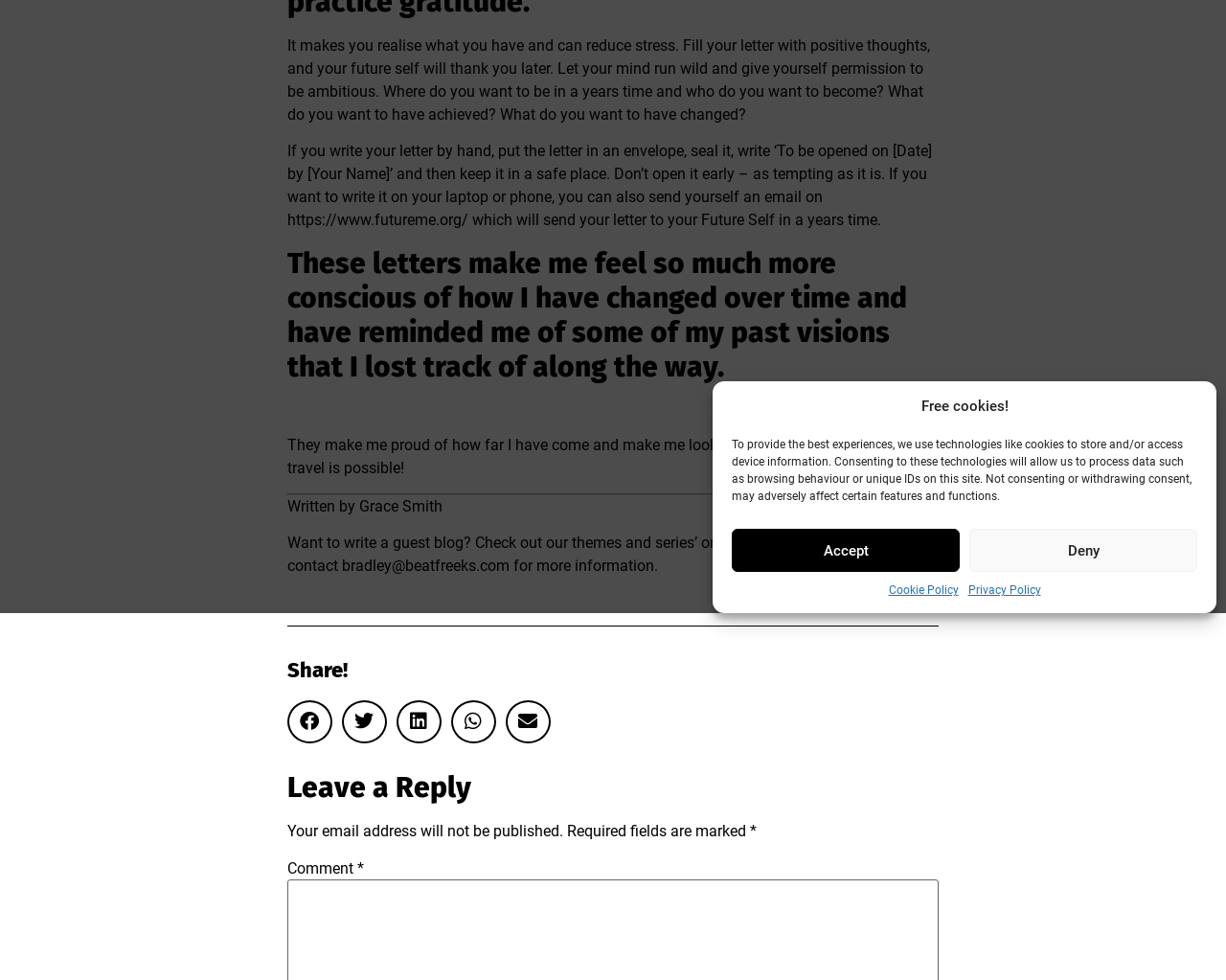Provide the bounding box coordinates of the HTML element described as: "Privacy Policy". The bounding box coordinates should be four float numbers between 0 and 1, i.e., [left, top, right, bottom].

[0.789, 0.593, 0.849, 0.611]